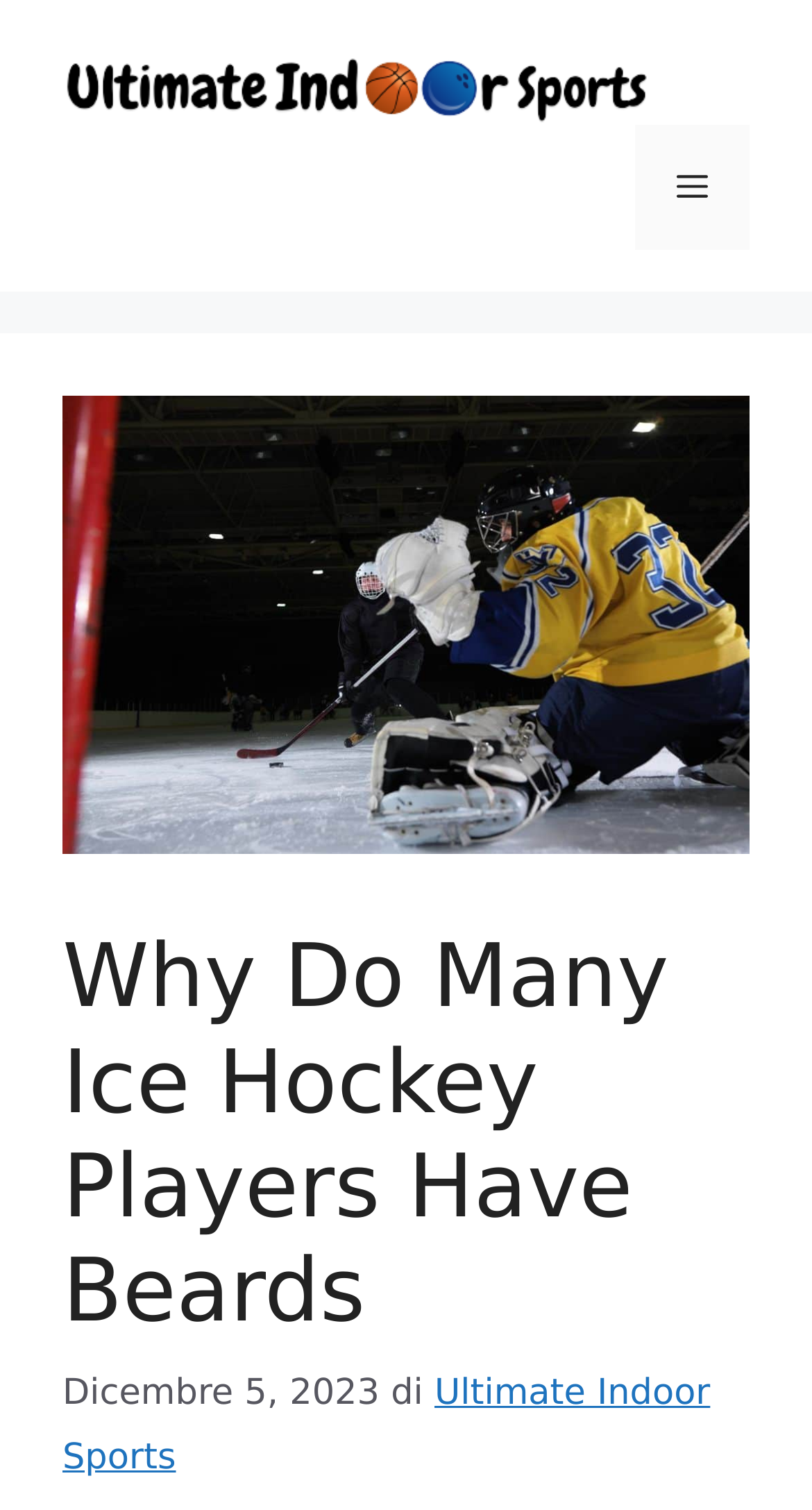What is the topic of the article?
Please respond to the question thoroughly and include all relevant details.

I determined the topic of the article by looking at the heading element within the header section, which contains the text 'Why Do Many Ice Hockey Players Have Beards'.